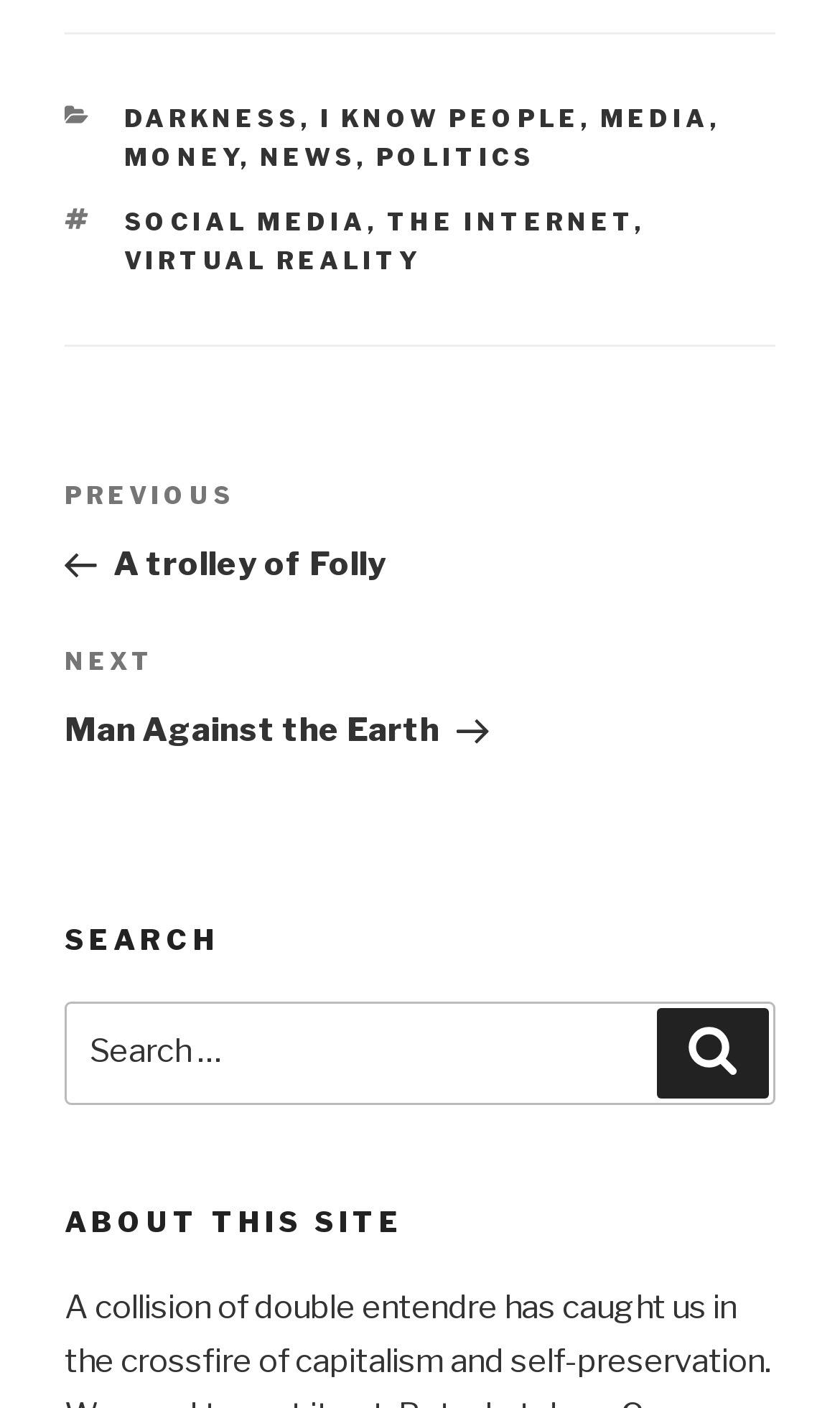Identify the bounding box coordinates of the region that needs to be clicked to carry out this instruction: "Click on the 'SOCIAL MEDIA' tag". Provide these coordinates as four float numbers ranging from 0 to 1, i.e., [left, top, right, bottom].

[0.147, 0.146, 0.437, 0.168]